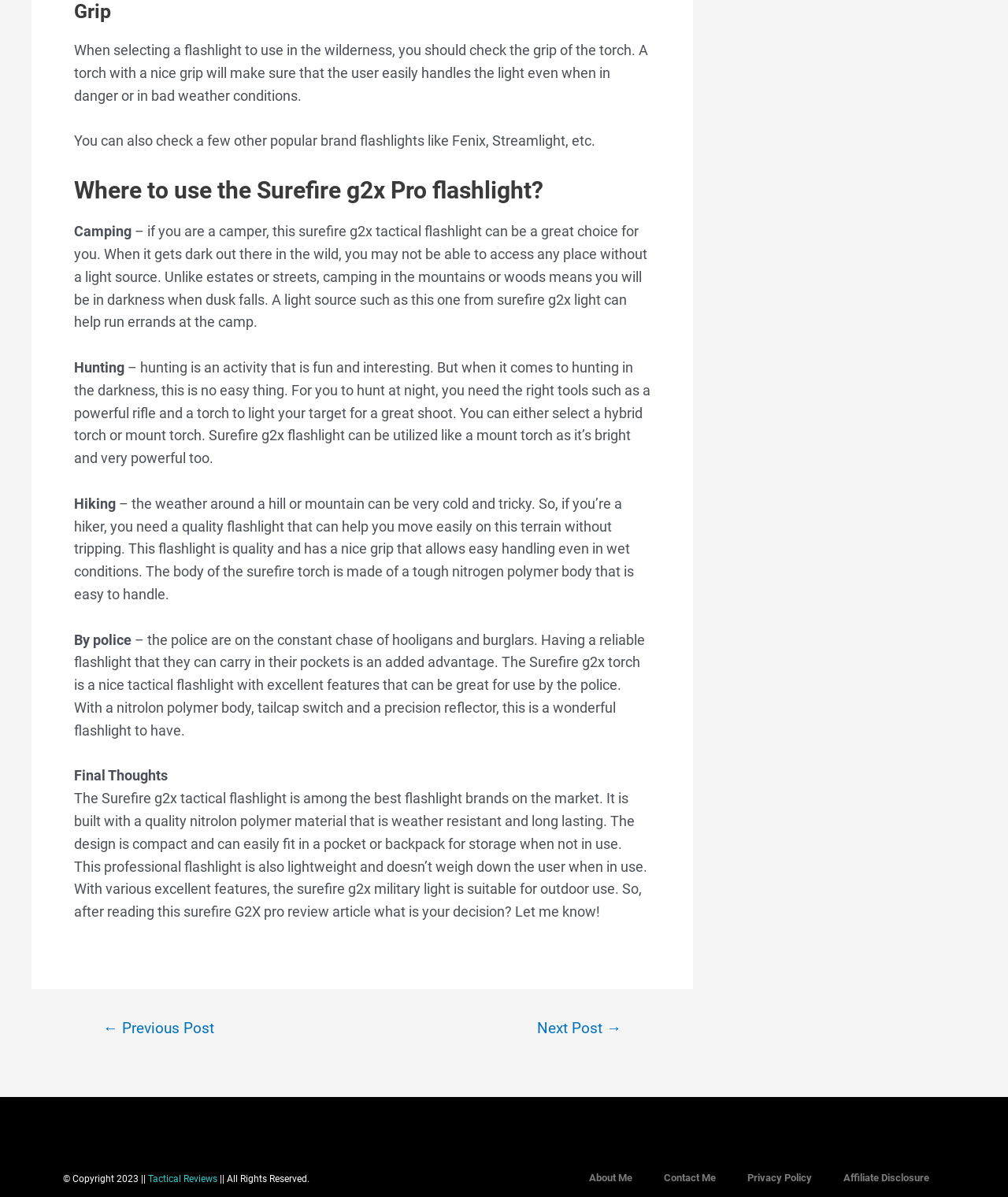Specify the bounding box coordinates of the area that needs to be clicked to achieve the following instruction: "read about the author".

[0.569, 0.969, 0.643, 0.999]